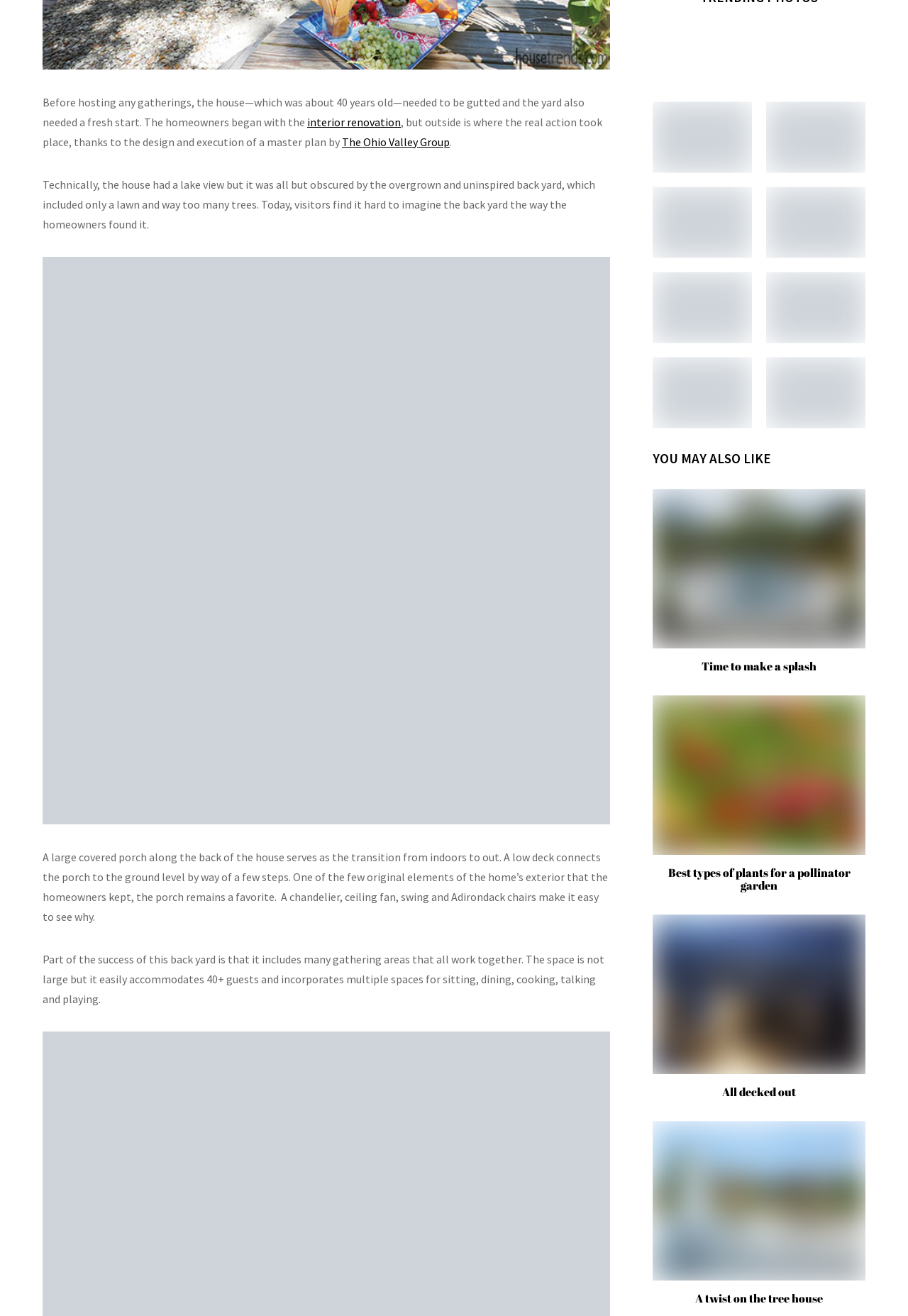Given the description parent_node: Search name="s", predict the bounding box coordinates of the UI element. Ensure the coordinates are in the format (top-left x, top-left y, bottom-right x, bottom-right y) and all values are between 0 and 1.

None